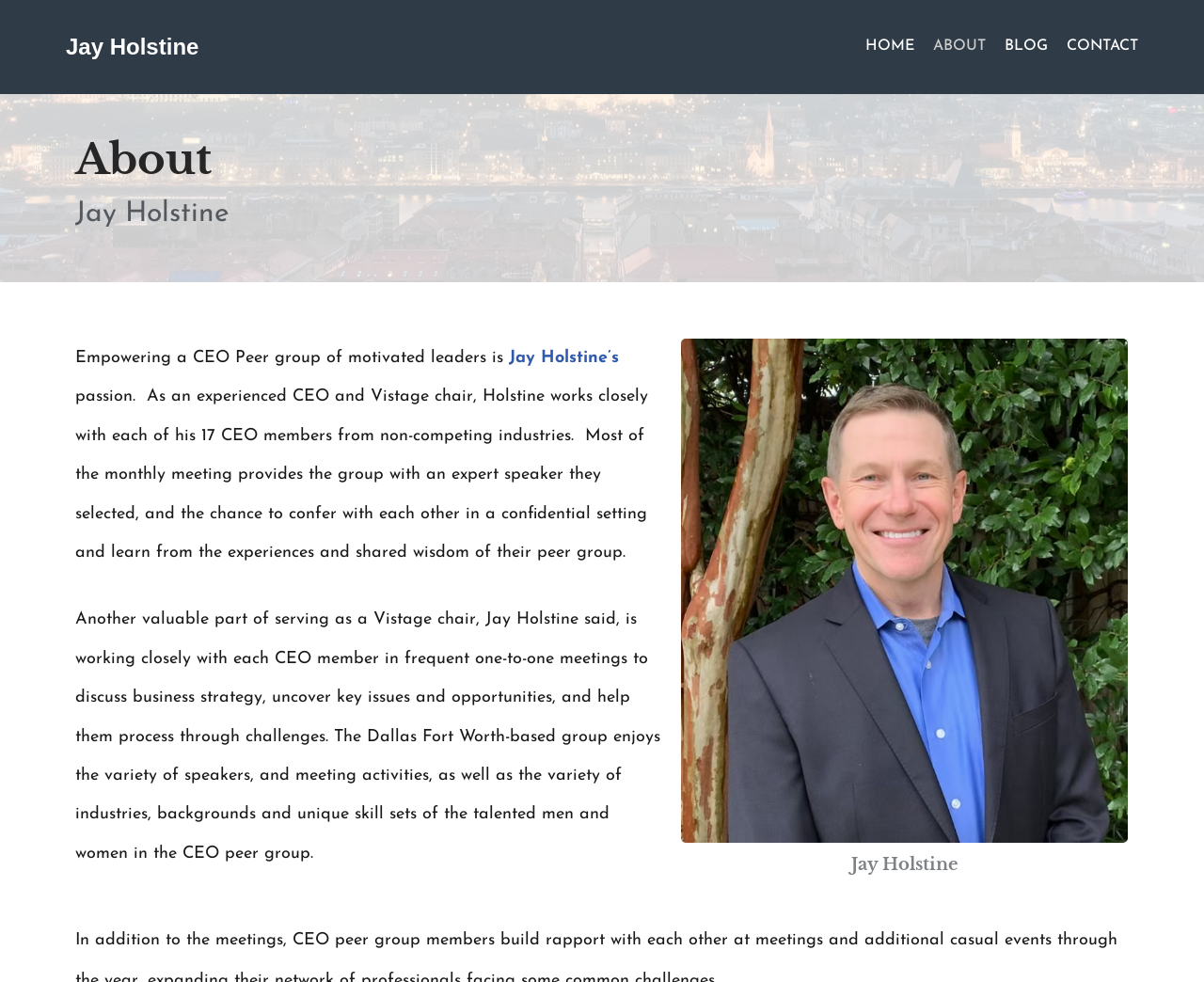What is the format of the one-to-one meetings with Jay Holstine?
Using the image, answer in one word or phrase.

To discuss business strategy and challenges